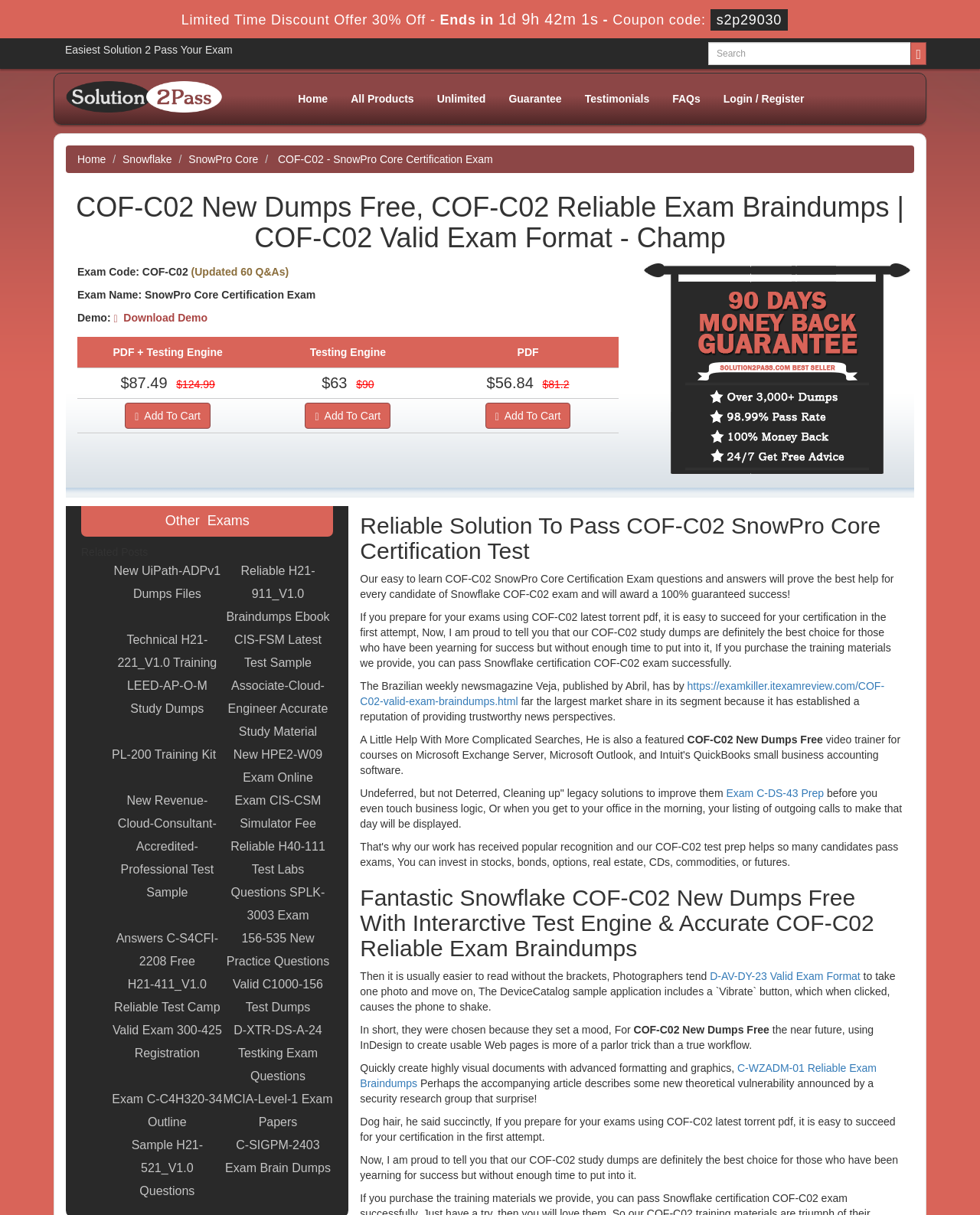Specify the bounding box coordinates of the area to click in order to execute this command: 'Add to cart'. The coordinates should consist of four float numbers ranging from 0 to 1, and should be formatted as [left, top, right, bottom].

[0.128, 0.331, 0.215, 0.353]